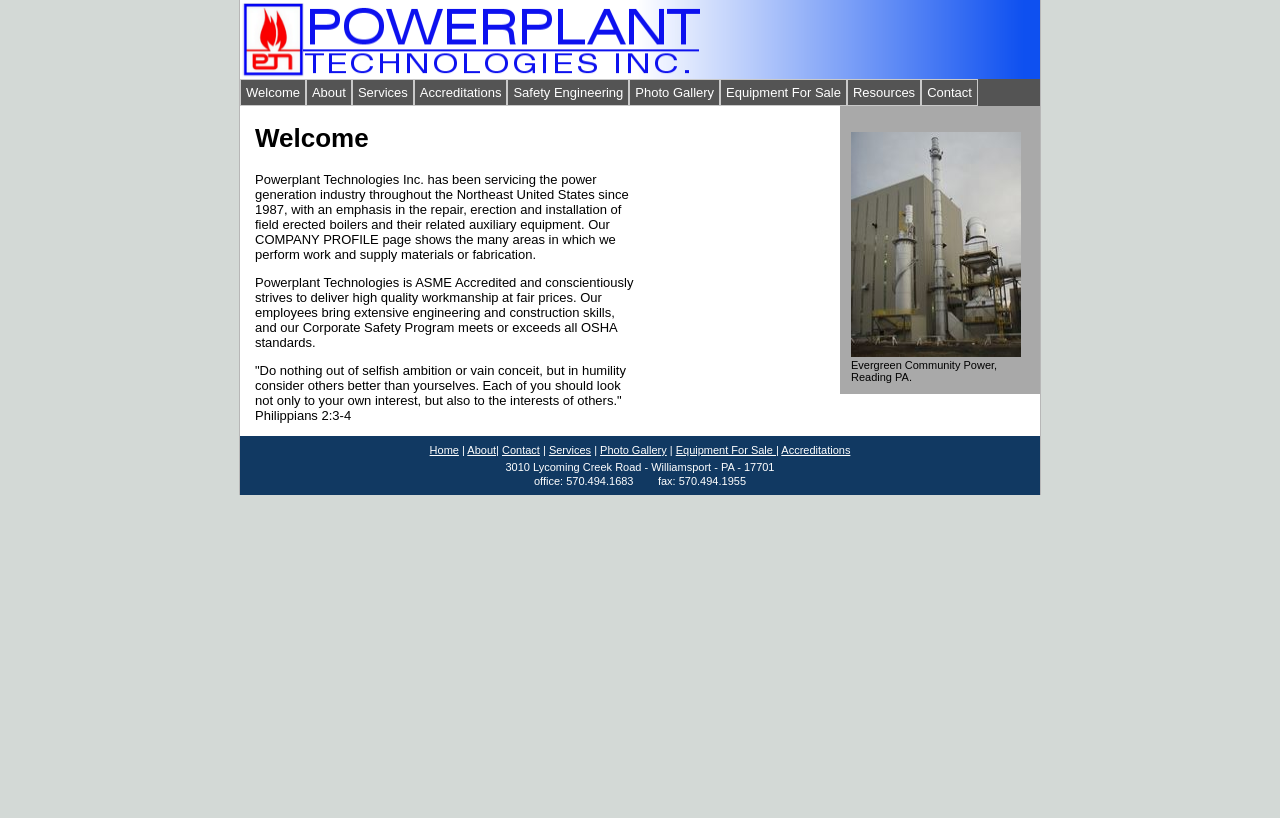What is the company's accreditation?
Can you offer a detailed and complete answer to this question?

From the StaticText element with OCR text 'Powerplant Technologies is ASME Accredited and conscientiously strives to deliver high quality workmanship at fair prices.', we can determine that the company's accreditation is ASME.